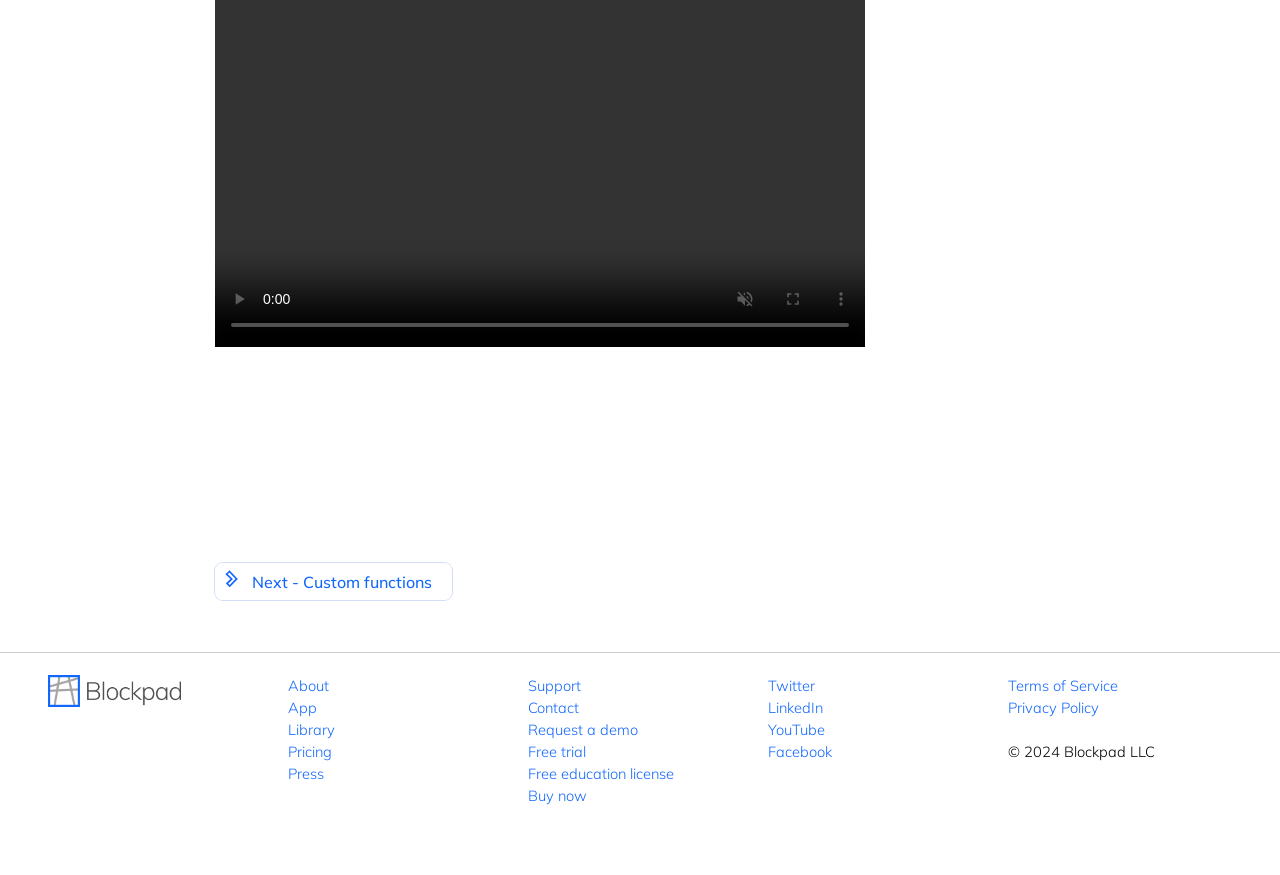Can you specify the bounding box coordinates for the region that should be clicked to fulfill this instruction: "Go back to homepage".

None